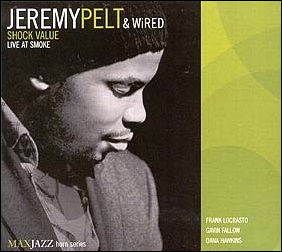Please use the details from the image to answer the following question comprehensively:
What is the name of the record label?

The record label is MaxJazz, which is known for its focus on high-quality jazz recordings. This information is mentioned in the caption, indicating that MaxJazz is the label that released the album.